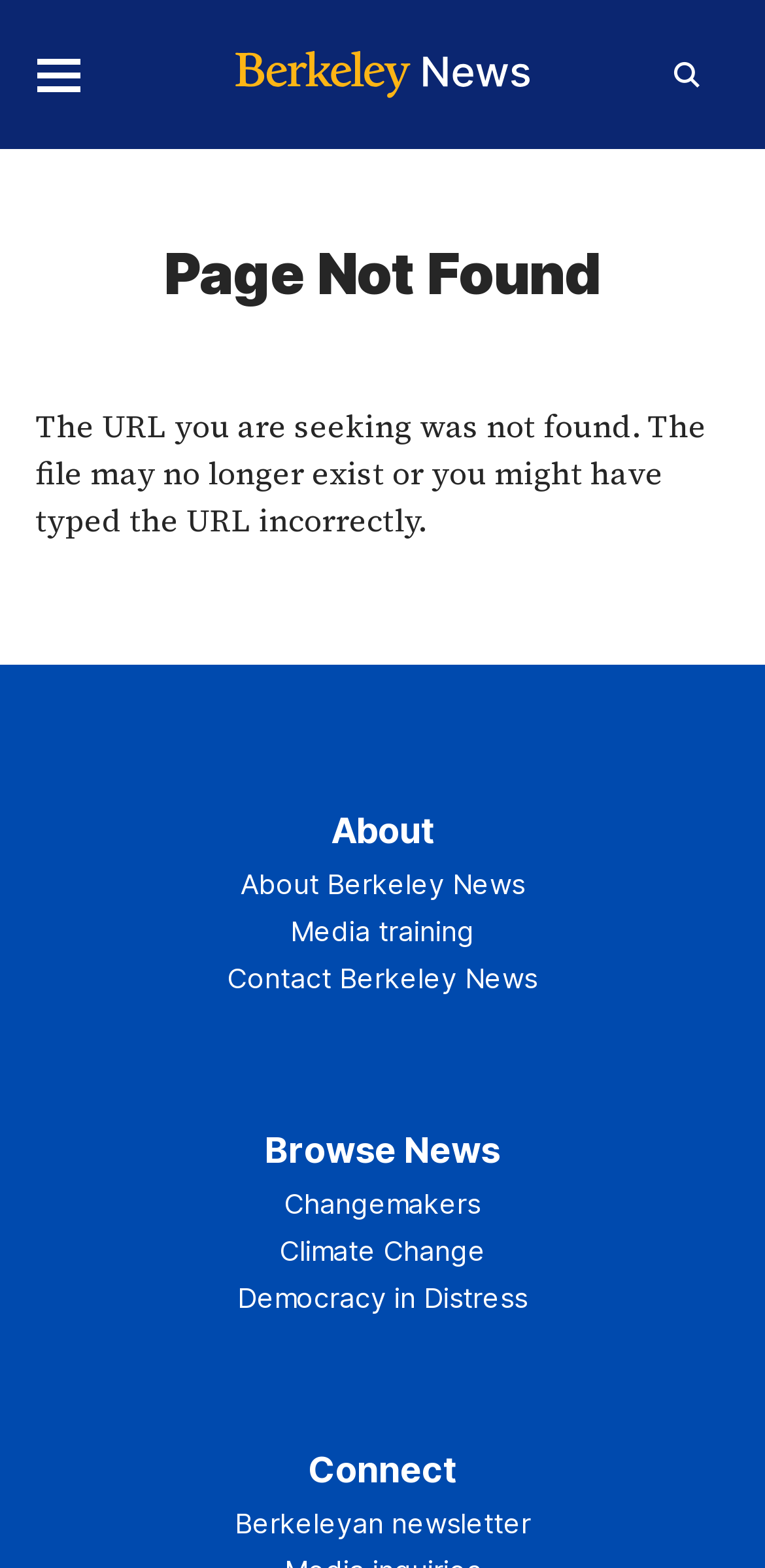Determine the bounding box coordinates of the clickable region to carry out the instruction: "Expand main menu".

[0.046, 0.02, 0.159, 0.075]